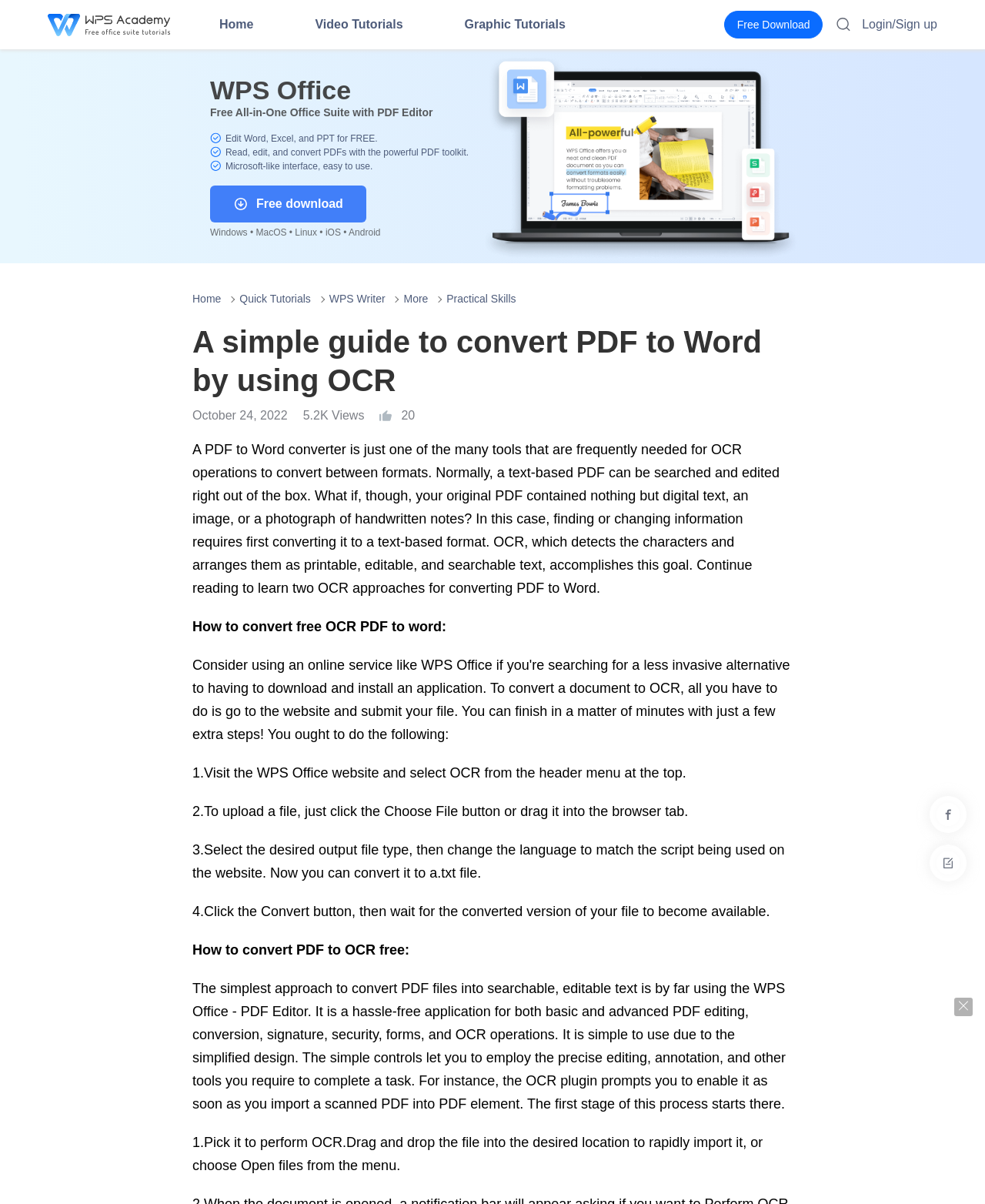Please locate the bounding box coordinates of the element that should be clicked to complete the given instruction: "Click on the 'Verbb' link".

None